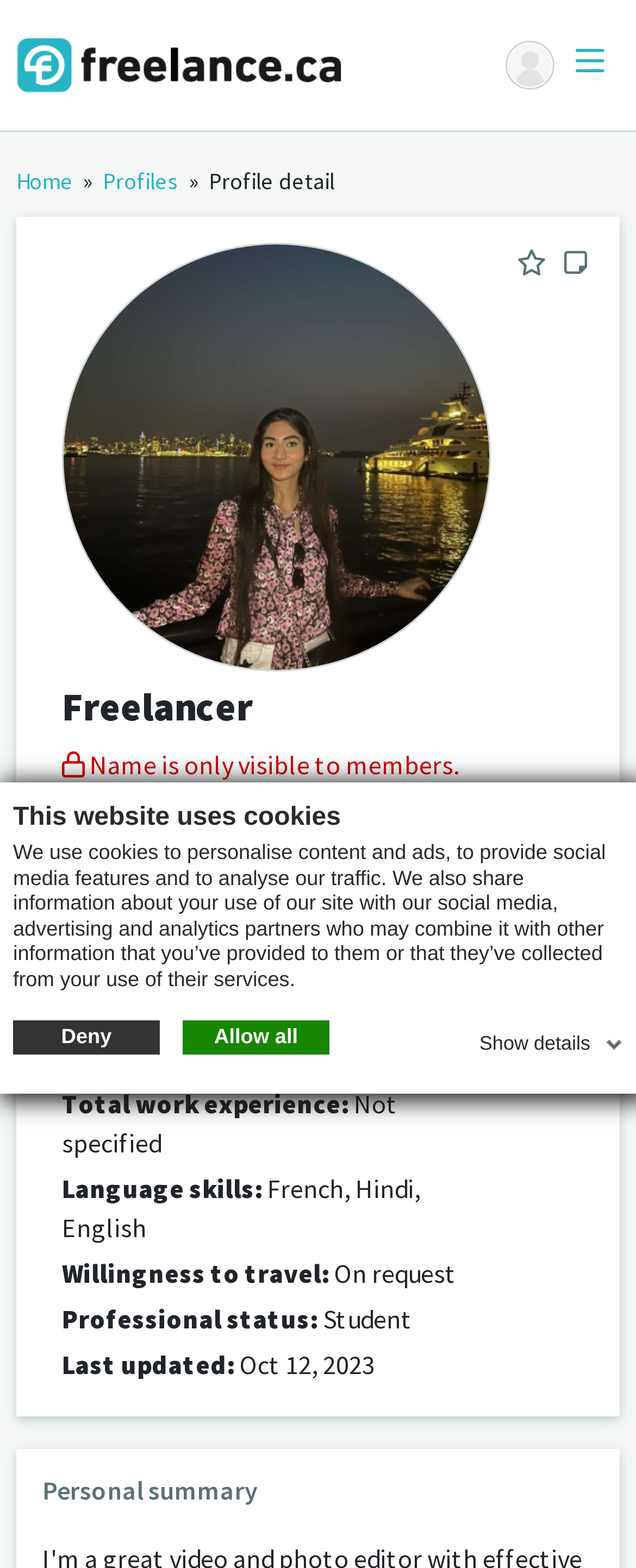Can anyone see the freelancer's name?
Please respond to the question with as much detail as possible.

I found that the freelancer's name is only visible to members by looking at the text that says 'Name is only visible to members'.